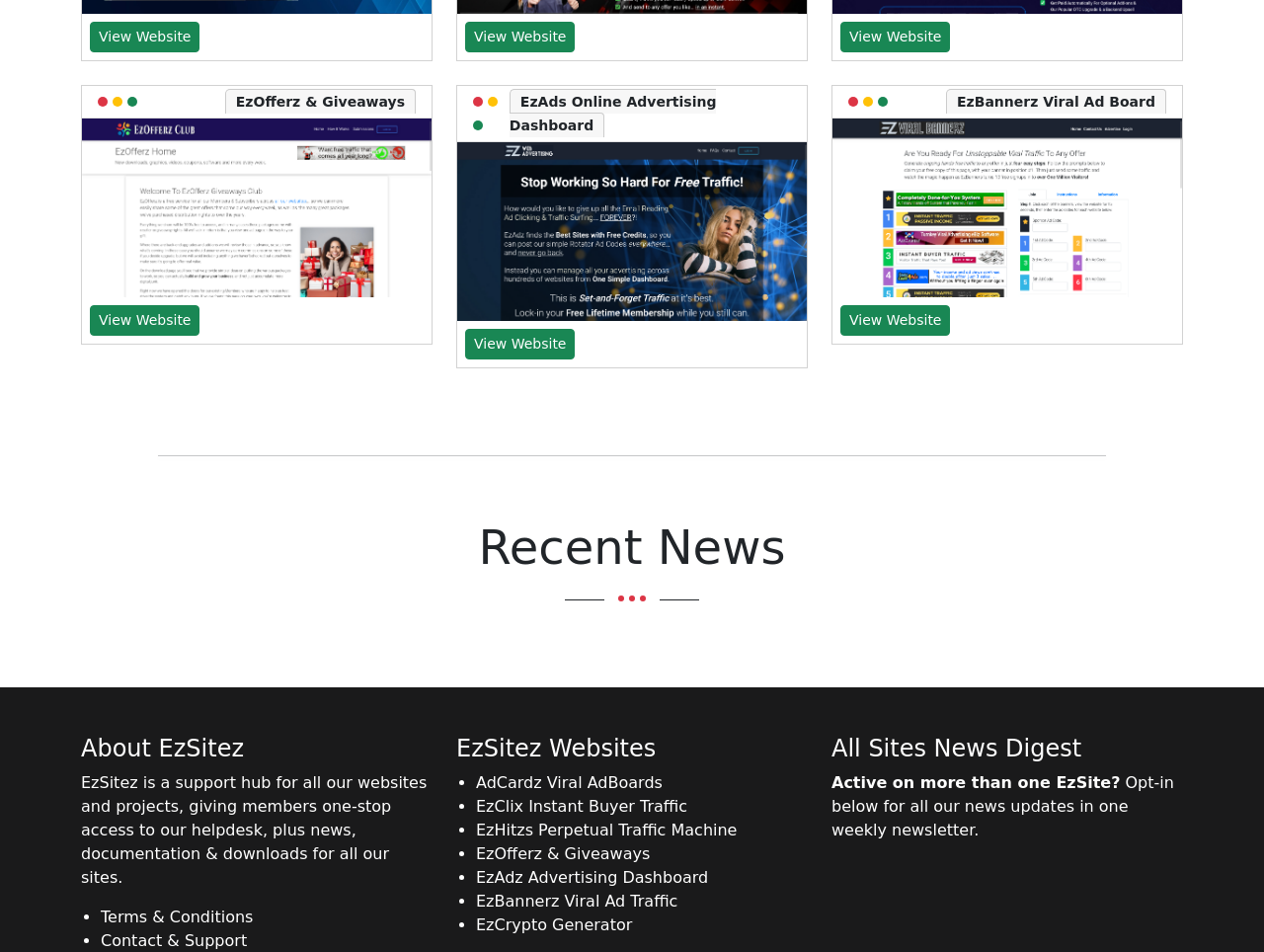Please locate the bounding box coordinates of the element that should be clicked to complete the given instruction: "View EzBannerz Viral Ad Traffic".

[0.377, 0.934, 0.639, 0.959]